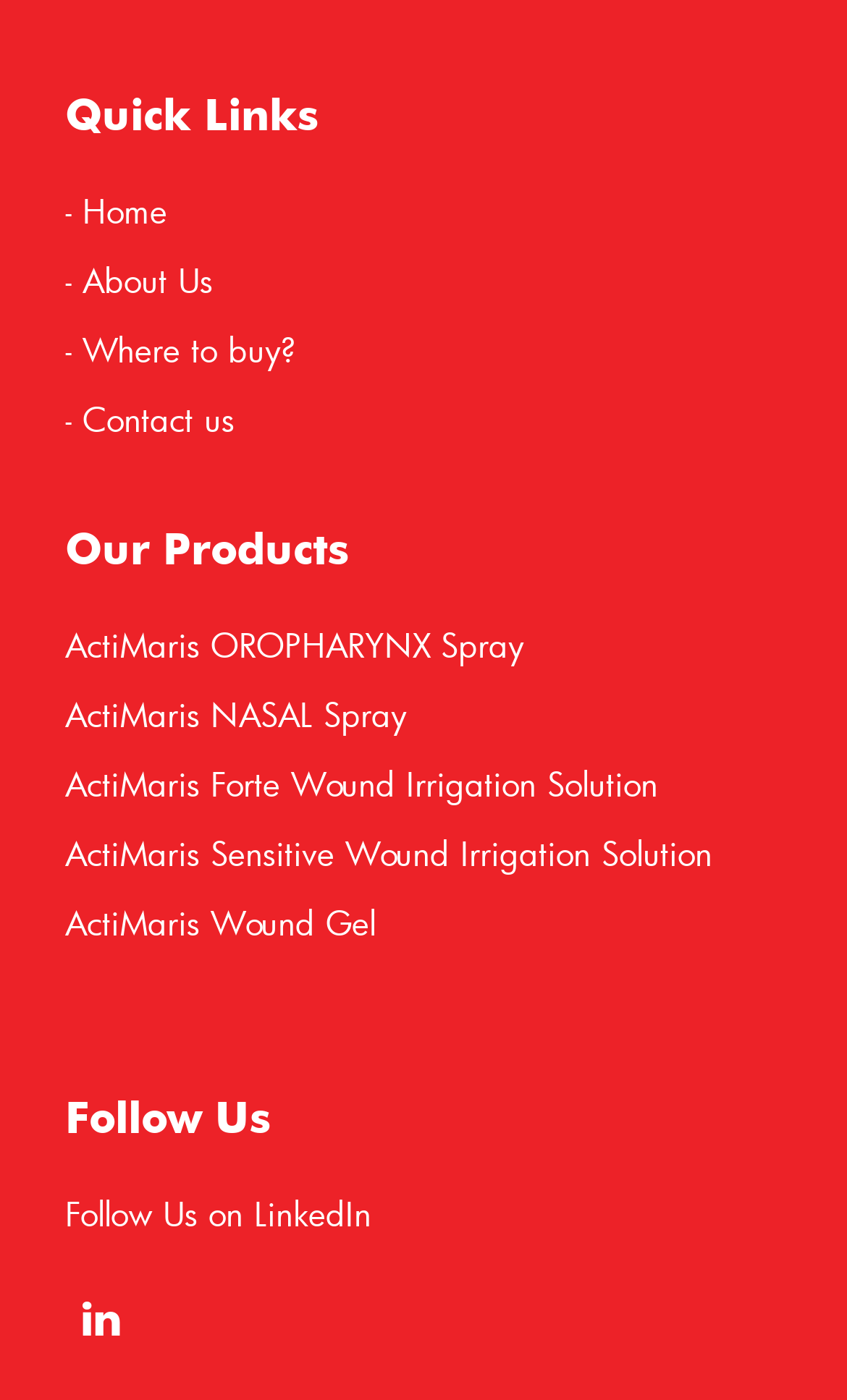What is the last link in the 'Quick Links' section?
Use the screenshot to answer the question with a single word or phrase.

Contact us